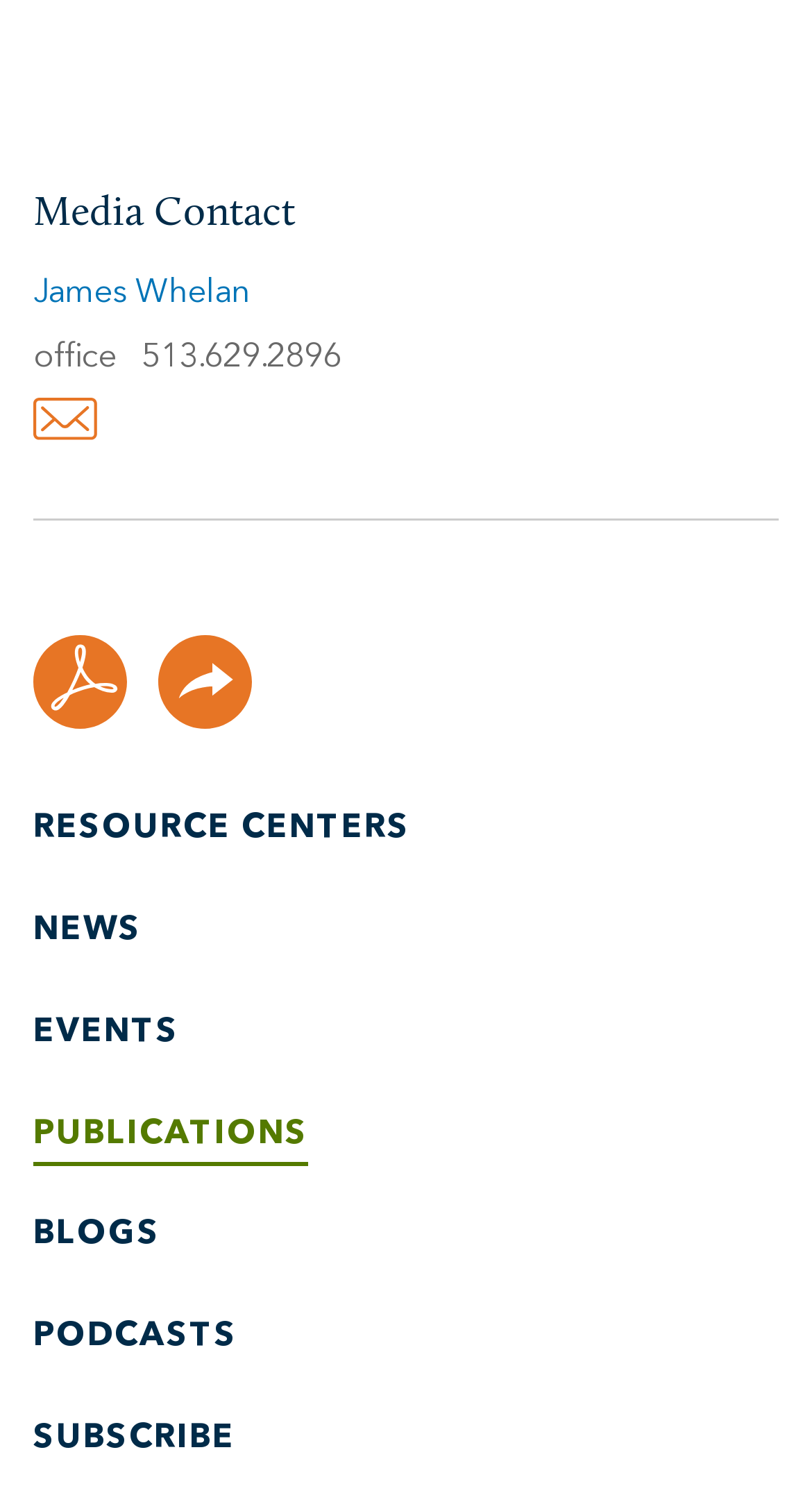Locate the bounding box of the UI element described by: "PDF" in the given webpage screenshot.

[0.041, 0.426, 0.156, 0.489]